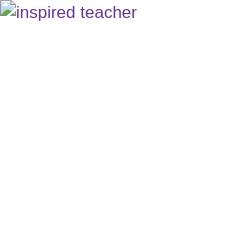Give a concise answer of one word or phrase to the question: 
What is the goal of the 'Mindful Families, Schools & Communities' conference?

Child well-being